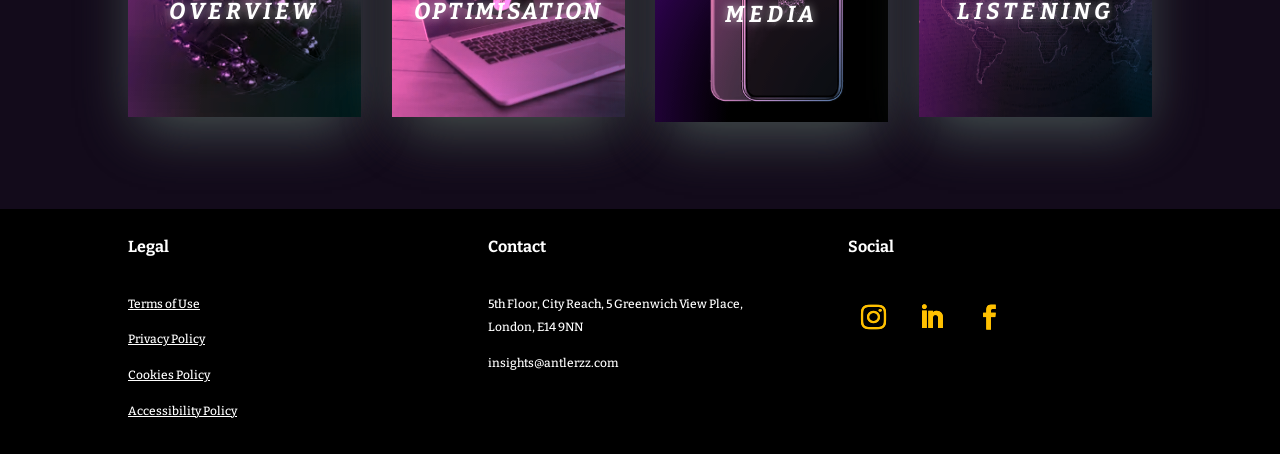Give a concise answer using one word or a phrase to the following question:
What is the address of the company?

5th Floor, City Reach, 5 Greenwich View Place, London, E14 9NN